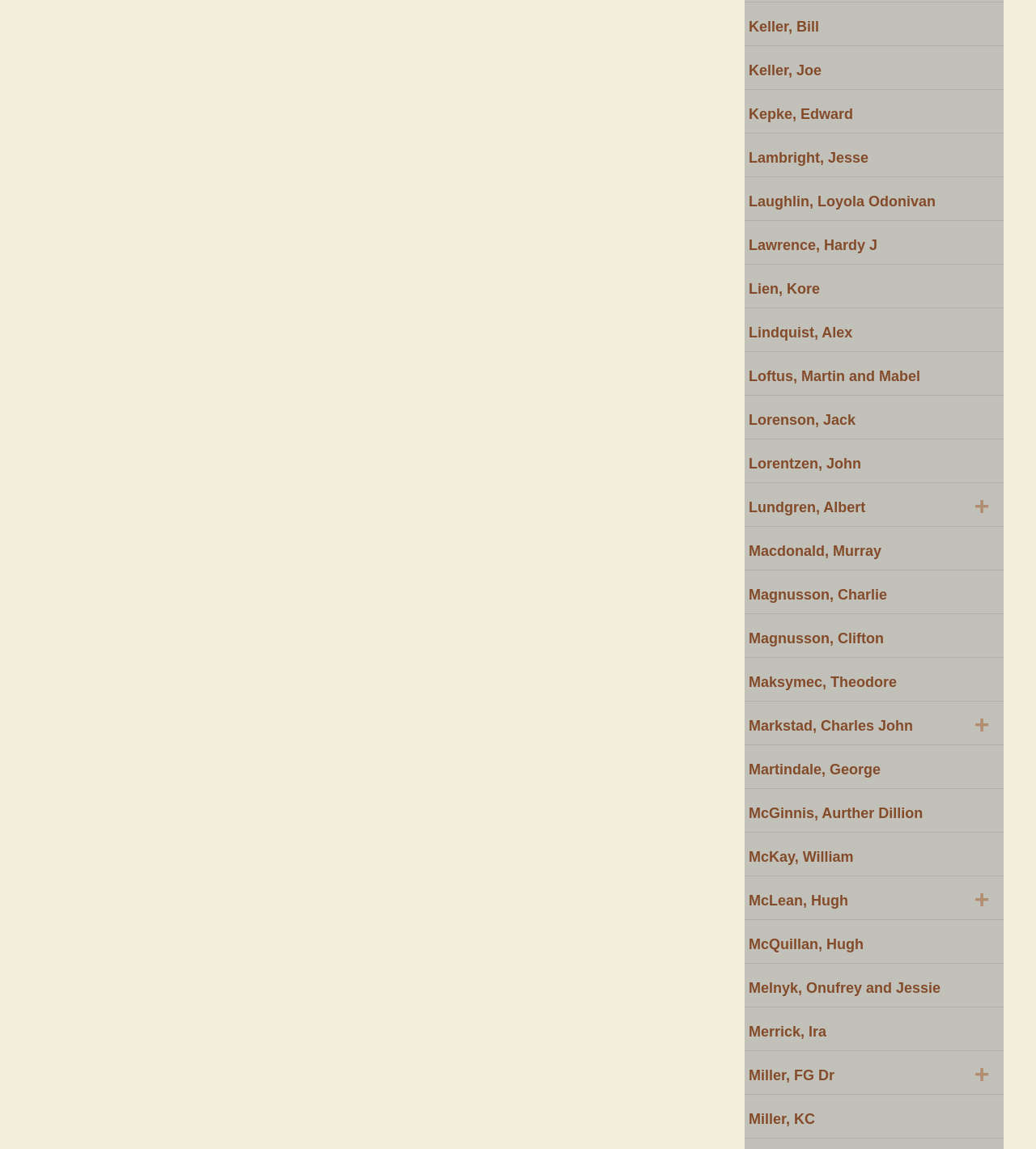For the following element description, predict the bounding box coordinates in the format (top-left x, top-left y, bottom-right x, bottom-right y). All values should be floating point numbers between 0 and 1. Description: Lindquist, Alex

[0.719, 0.268, 0.969, 0.306]